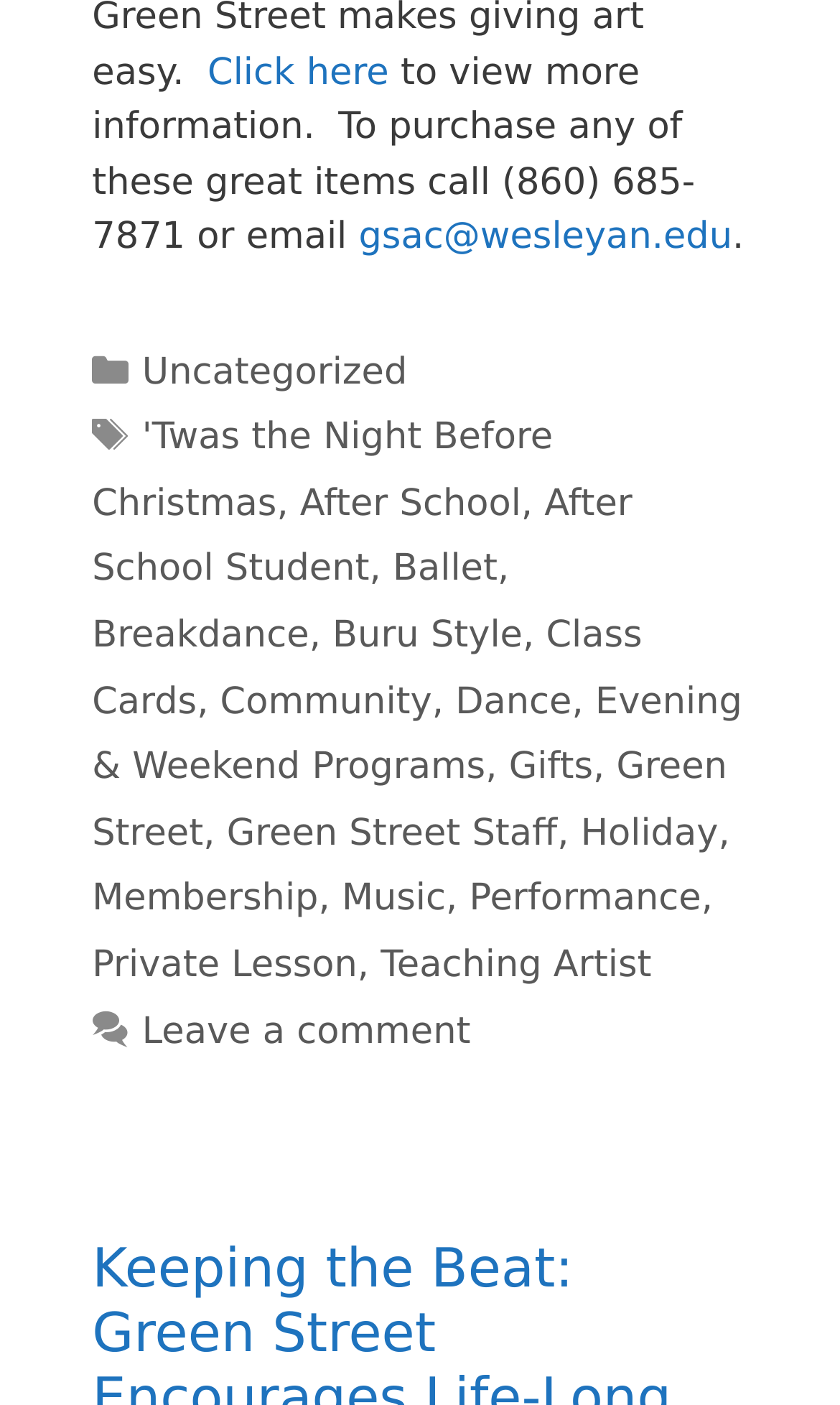Identify the bounding box coordinates for the UI element that matches this description: "aria-label="mail icon@2x-8"".

None